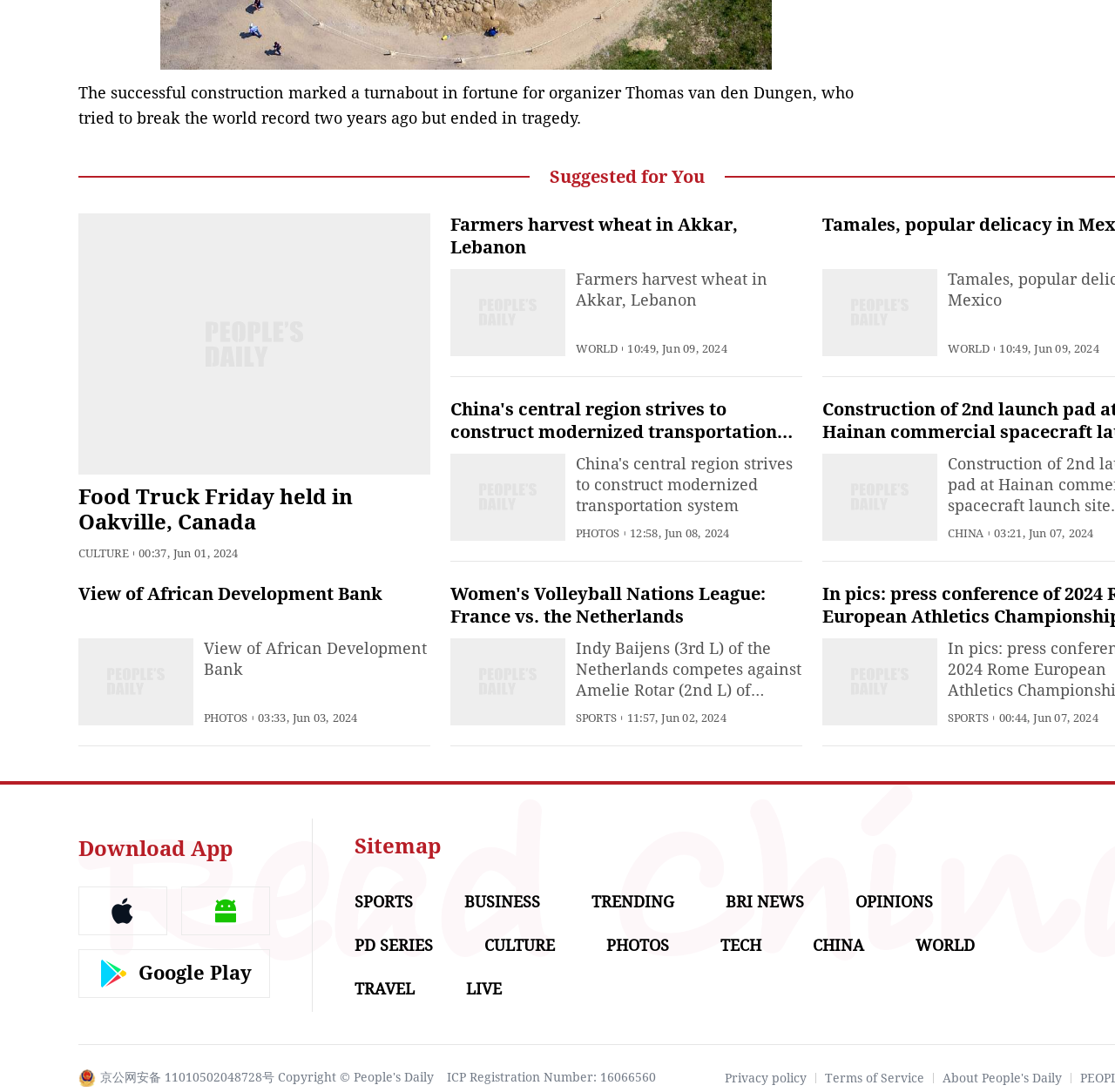Answer the question using only one word or a concise phrase: What is the time of the news 'Food Truck Friday held in Oakville, Canada'?

00:37, Jun 01, 2024